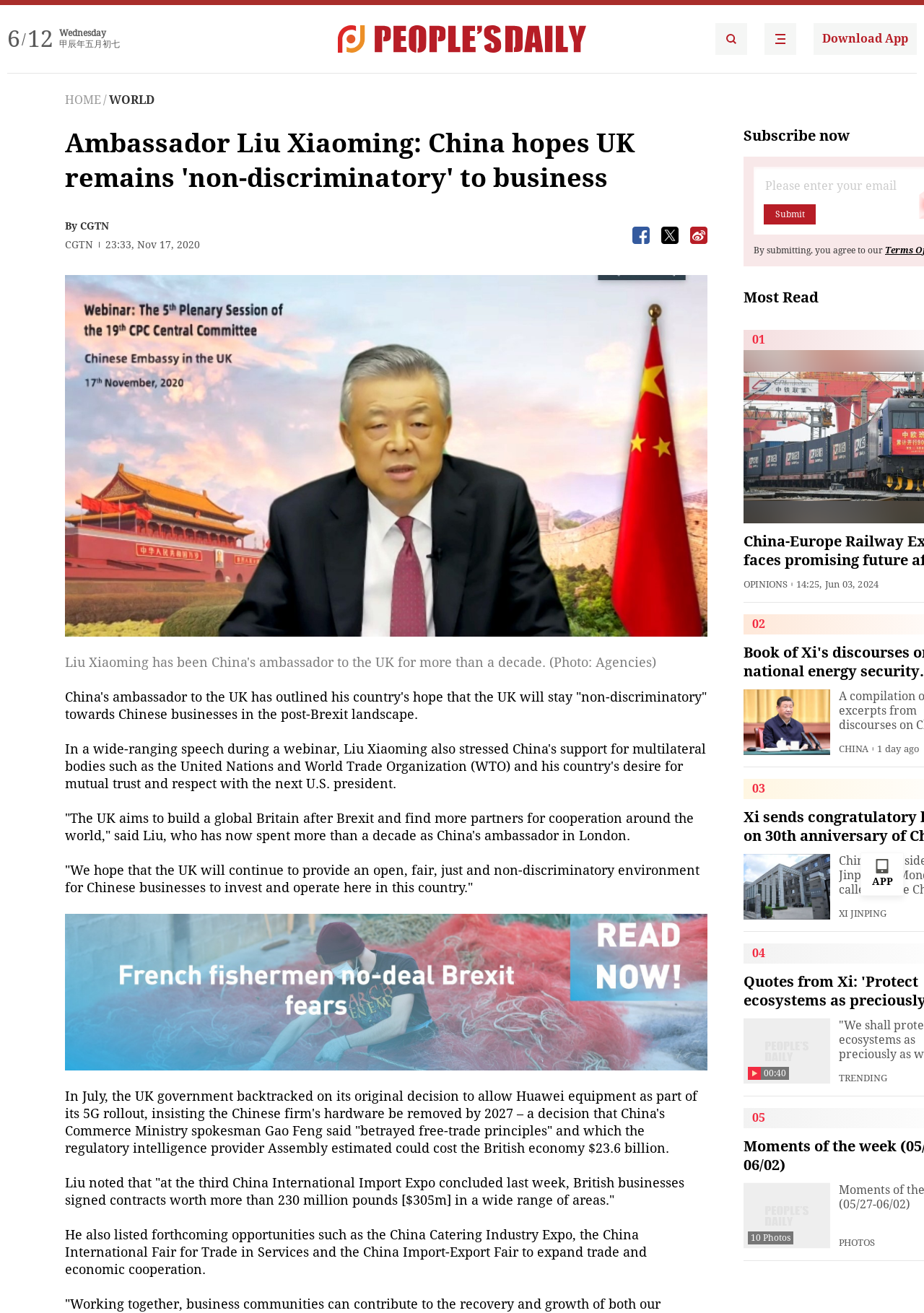What is the purpose of the button with an image?
Make sure to answer the question with a detailed and comprehensive explanation.

I inferred the purpose of the button with an image by looking at its location and design. The button is located at the top of the article, and it has an image that resembles a sharing icon. This suggests that the button is intended for sharing the article on social media or other platforms.